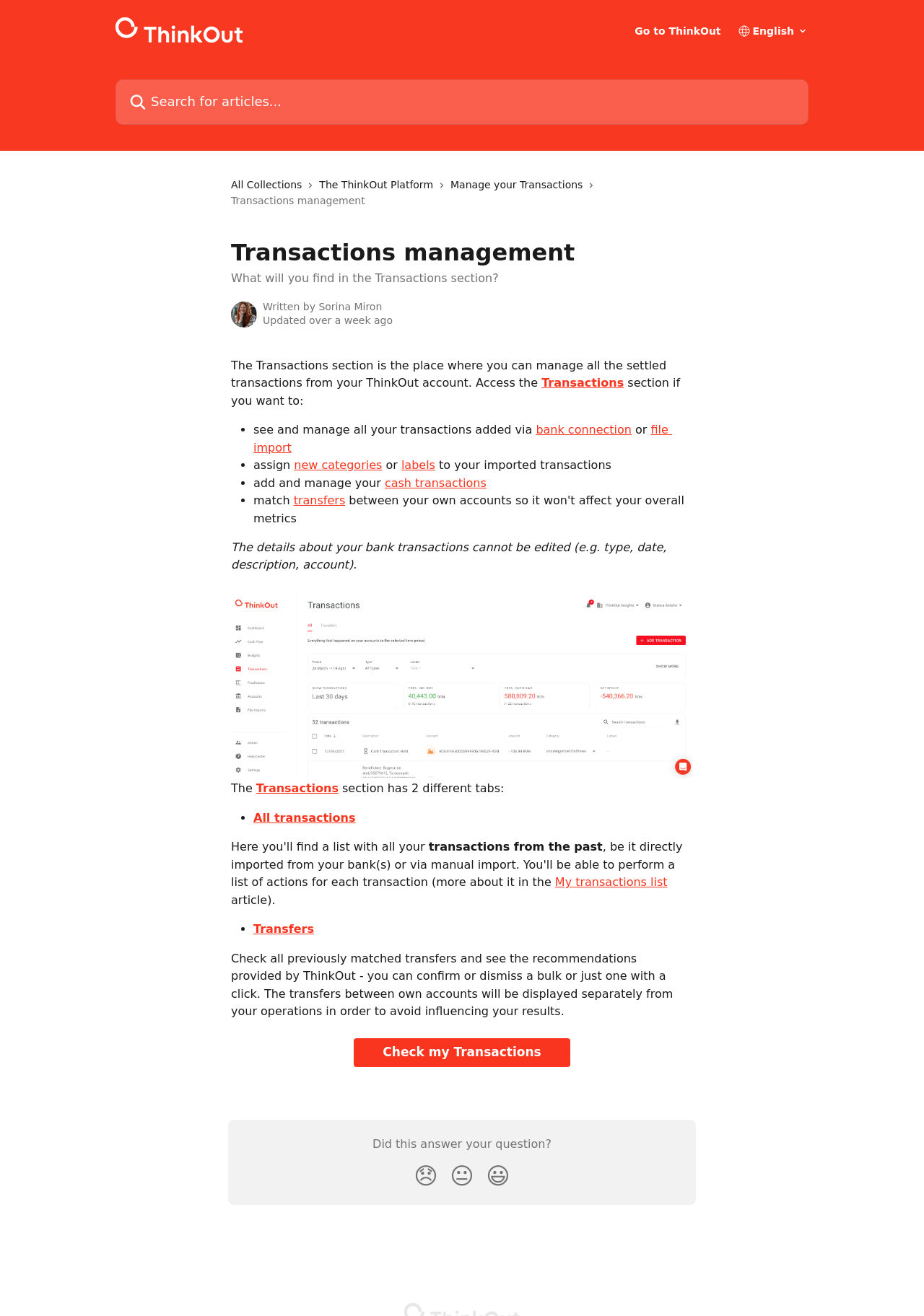From the image, can you give a detailed response to the question below:
What is the author of the article?

The article is written by Sorina Miron, as indicated by the author's avatar and name at the top of the article.